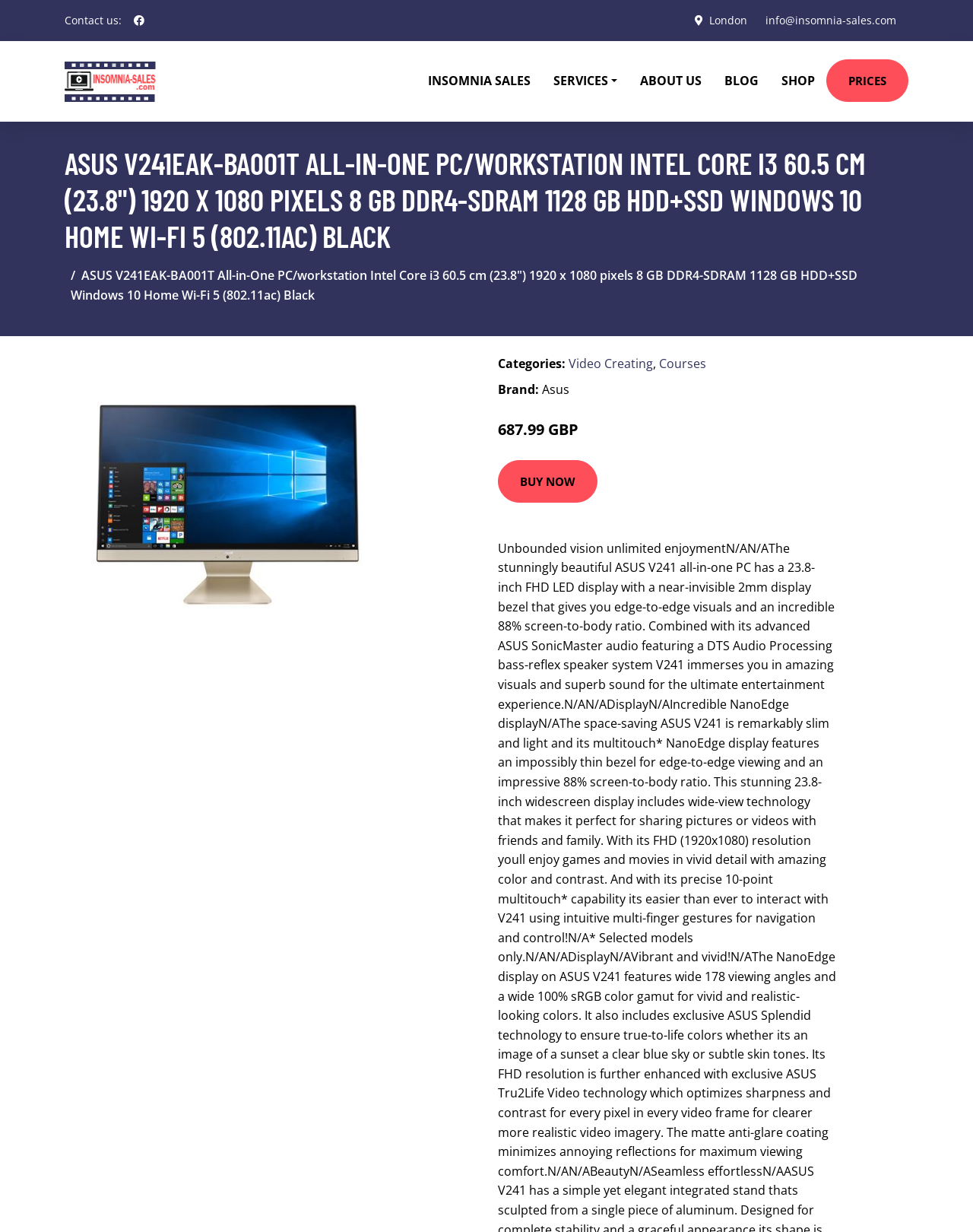Please provide the bounding box coordinates for the element that needs to be clicked to perform the following instruction: "View the blog". The coordinates should be given as four float numbers between 0 and 1, i.e., [left, top, right, bottom].

[0.733, 0.034, 0.791, 0.099]